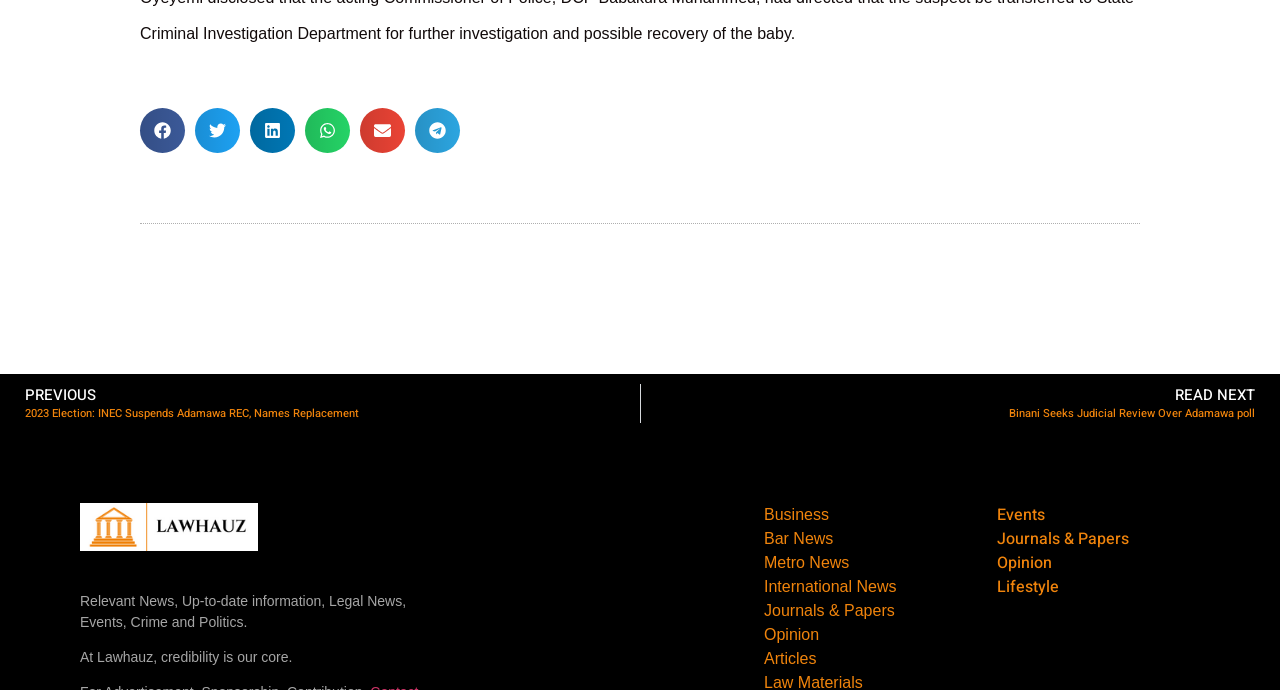Based on the element description: "Metro News", identify the bounding box coordinates for this UI element. The coordinates must be four float numbers between 0 and 1, listed as [left, top, right, bottom].

[0.597, 0.798, 0.759, 0.833]